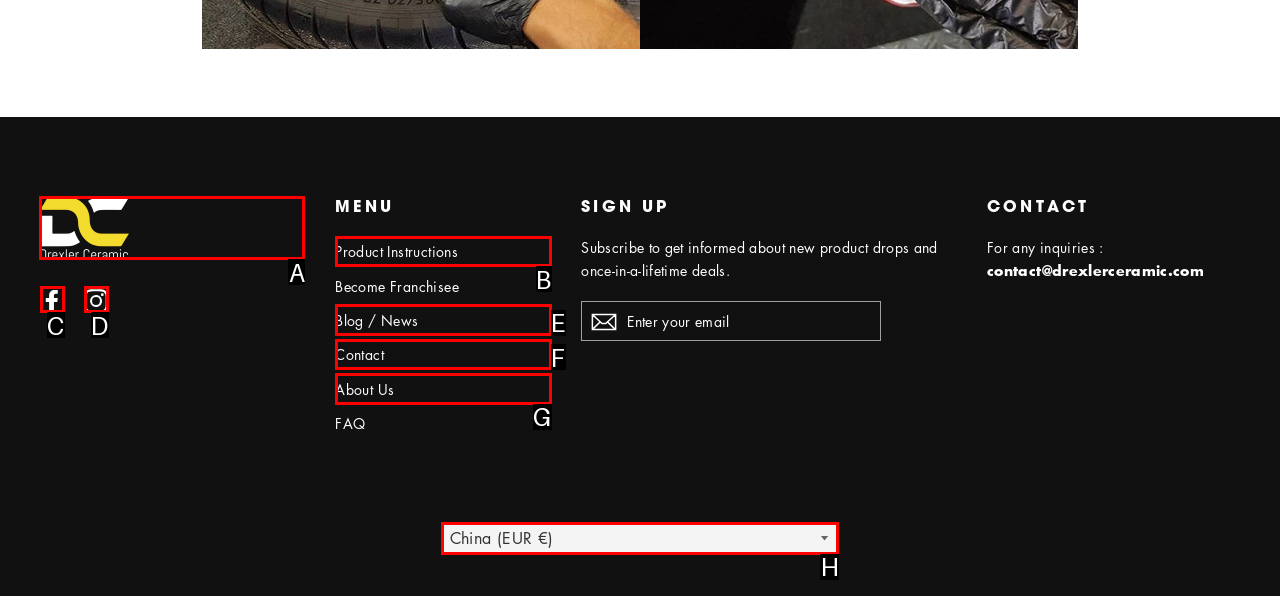Choose the HTML element to click for this instruction: Read about Wasim Kempson – The Supremacy Of Taqwa Over Earthly Possessions Answer with the letter of the correct choice from the given options.

None